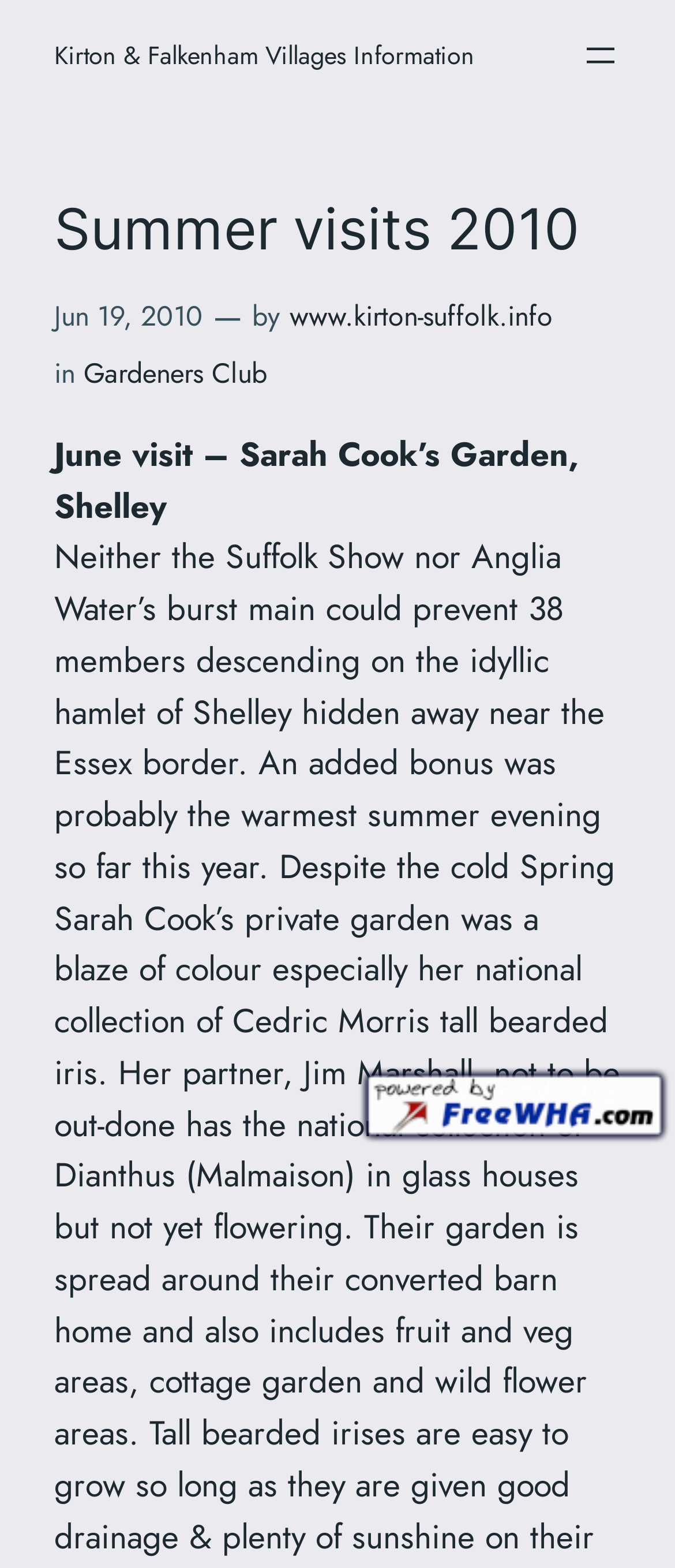Could you identify the text that serves as the heading for this webpage?

Summer visits 2010